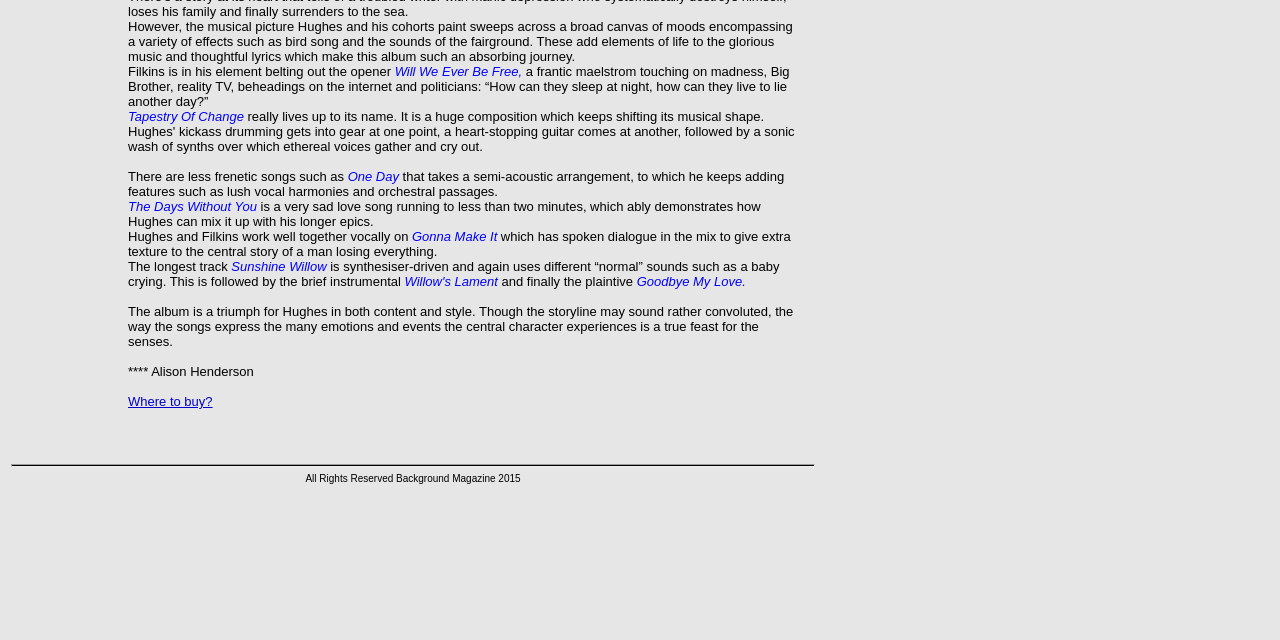Extract the bounding box coordinates of the UI element described by: "Where to buy?". The coordinates should include four float numbers ranging from 0 to 1, e.g., [left, top, right, bottom].

[0.1, 0.616, 0.166, 0.639]